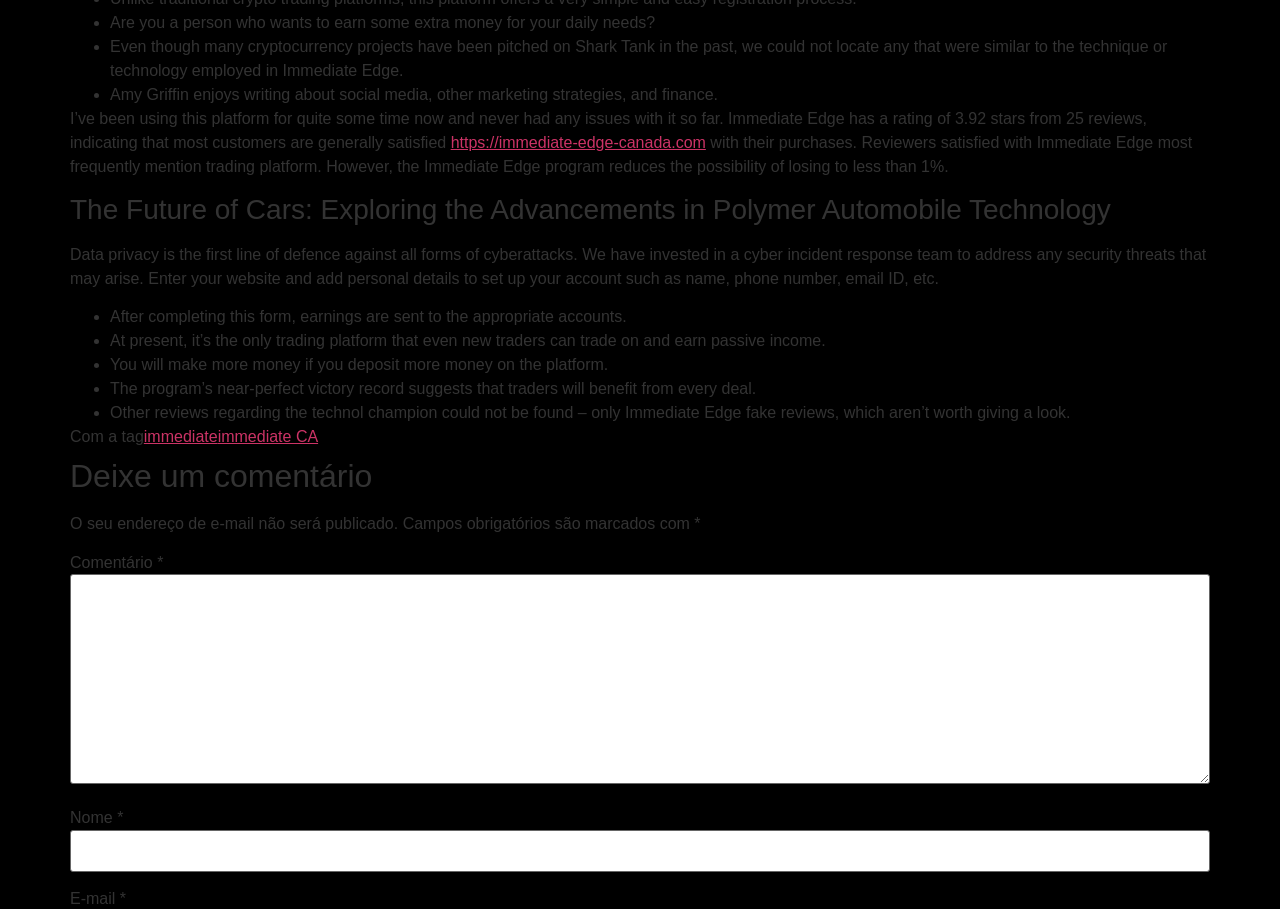Please answer the following question as detailed as possible based on the image: 
What is the benefit of depositing more money on the platform?

According to the text, if you deposit more money on the platform, you will make more money, implying a direct correlation between the amount deposited and the earnings.